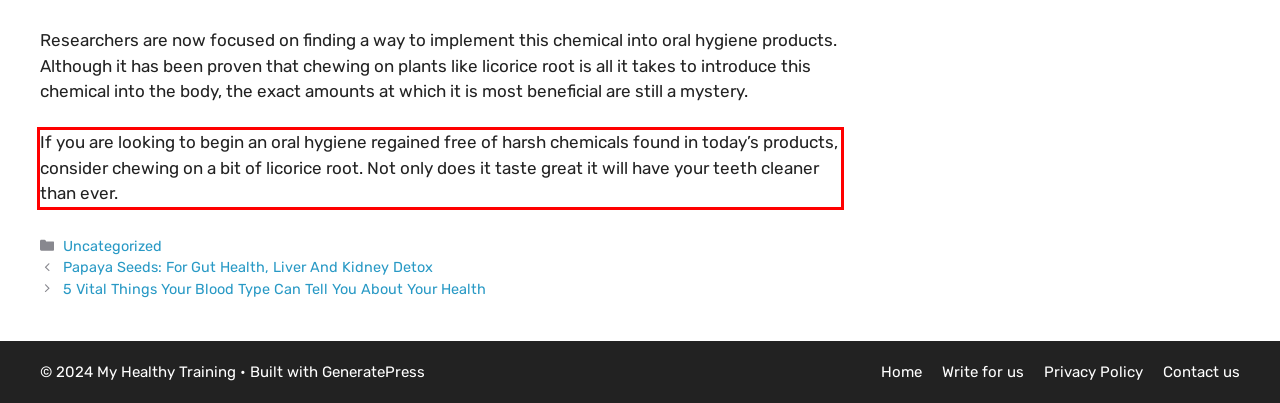Within the screenshot of a webpage, identify the red bounding box and perform OCR to capture the text content it contains.

If you are looking to begin an oral hygiene regained free of harsh chemicals found in today’s products, consider chewing on a bit of licorice root. Not only does it taste great it will have your teeth cleaner than ever.